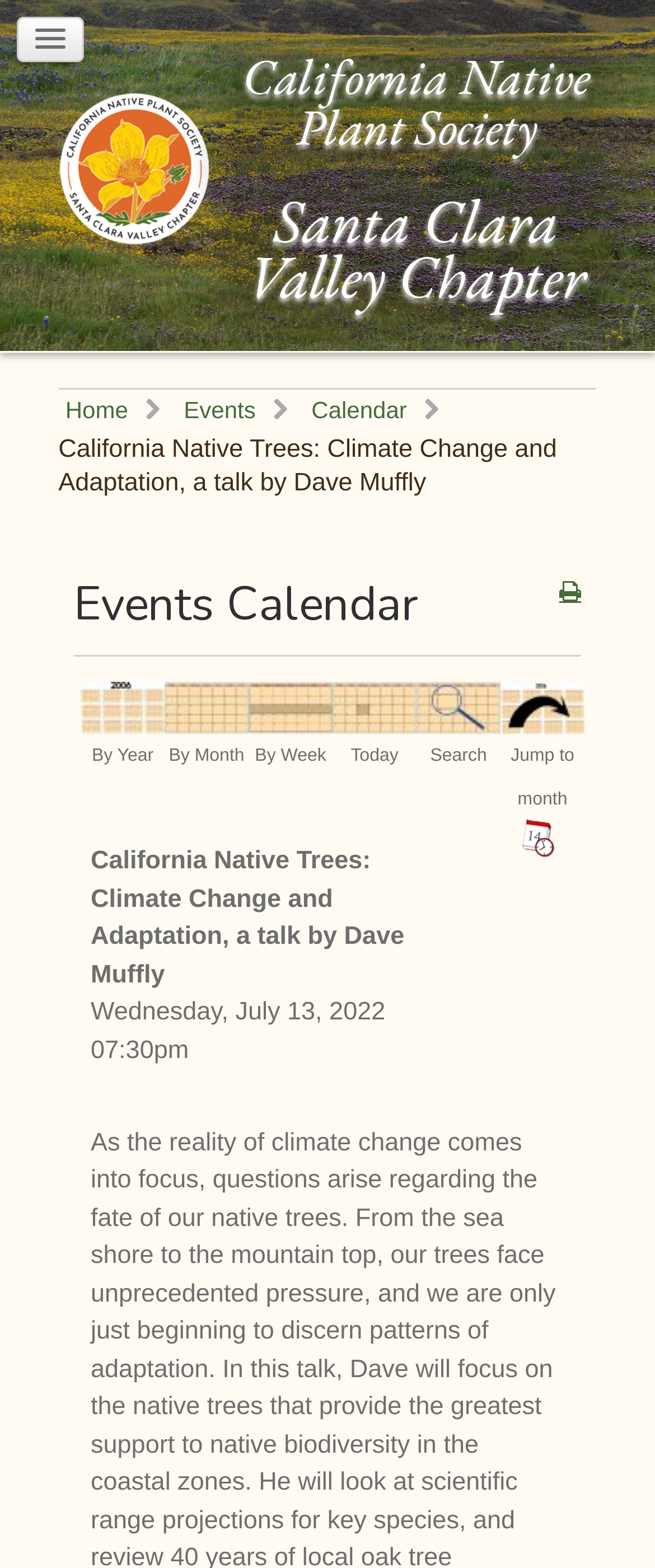Find the bounding box coordinates of the element I should click to carry out the following instruction: "Download the event as iCal file".

[0.789, 0.522, 0.851, 0.547]